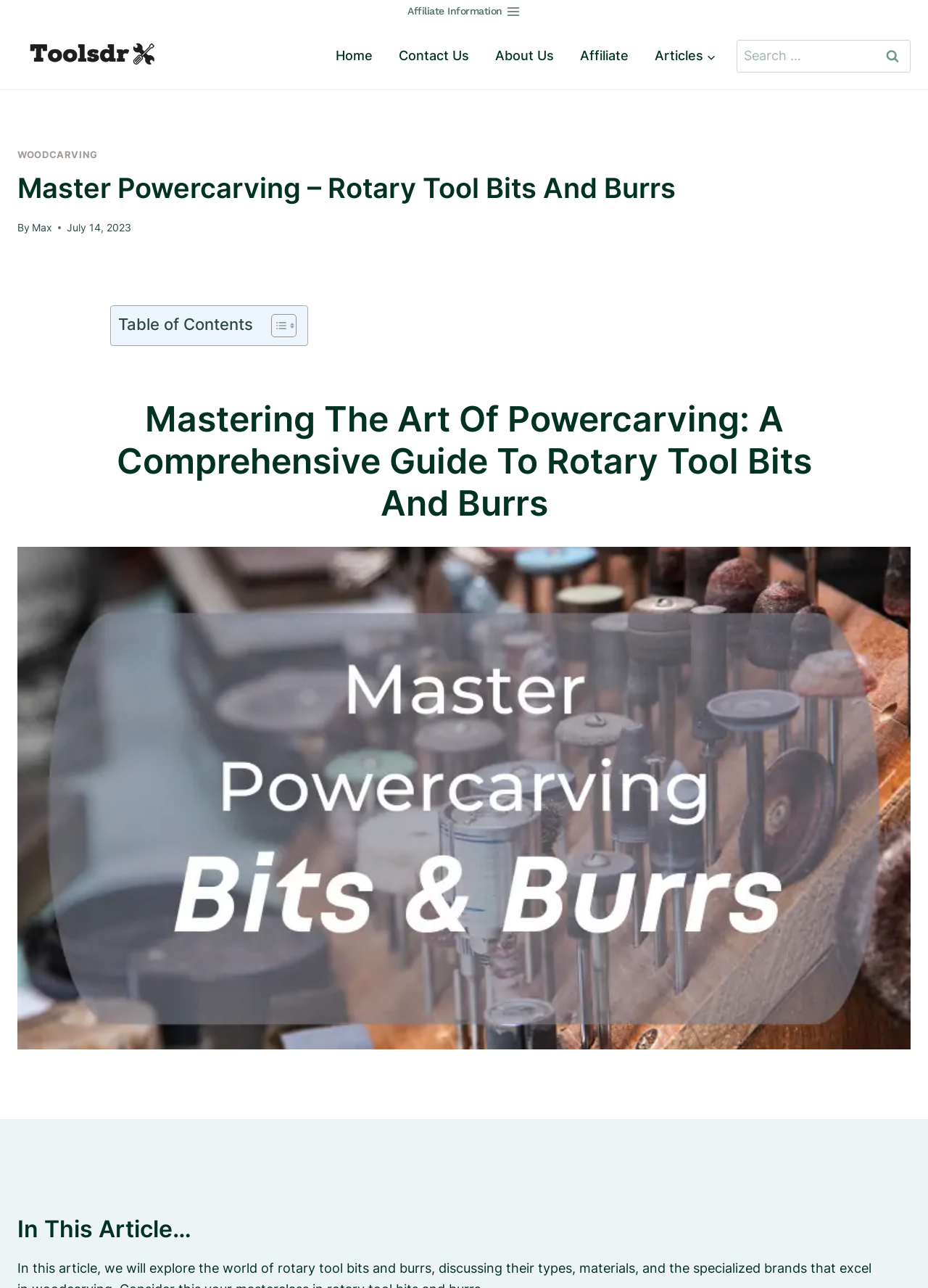Find the bounding box coordinates for the area you need to click to carry out the instruction: "Open the affiliate information panel". The coordinates should be four float numbers between 0 and 1, indicated as [left, top, right, bottom].

[0.433, 0.0, 0.567, 0.018]